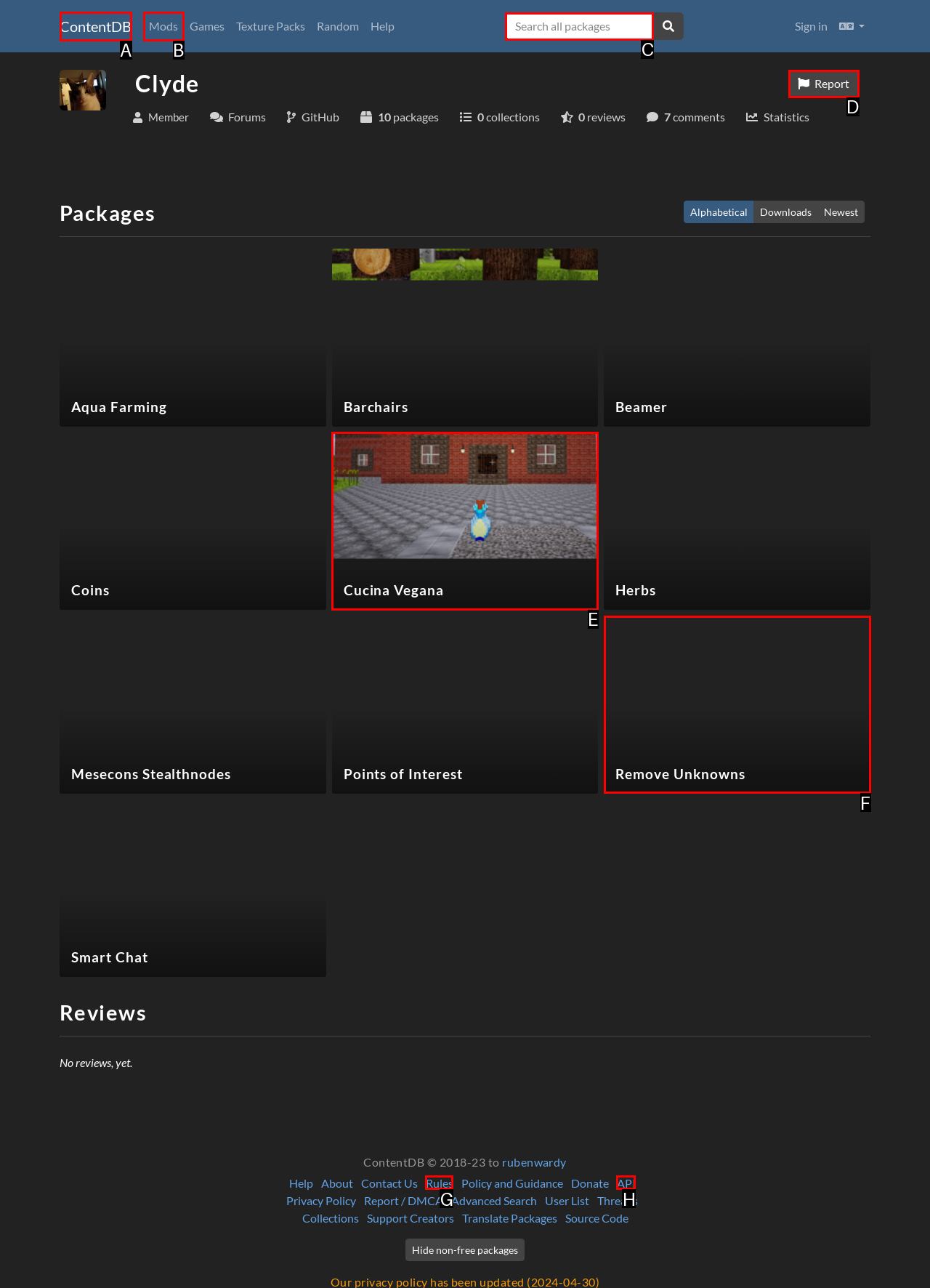Based on the description: API
Select the letter of the corresponding UI element from the choices provided.

H